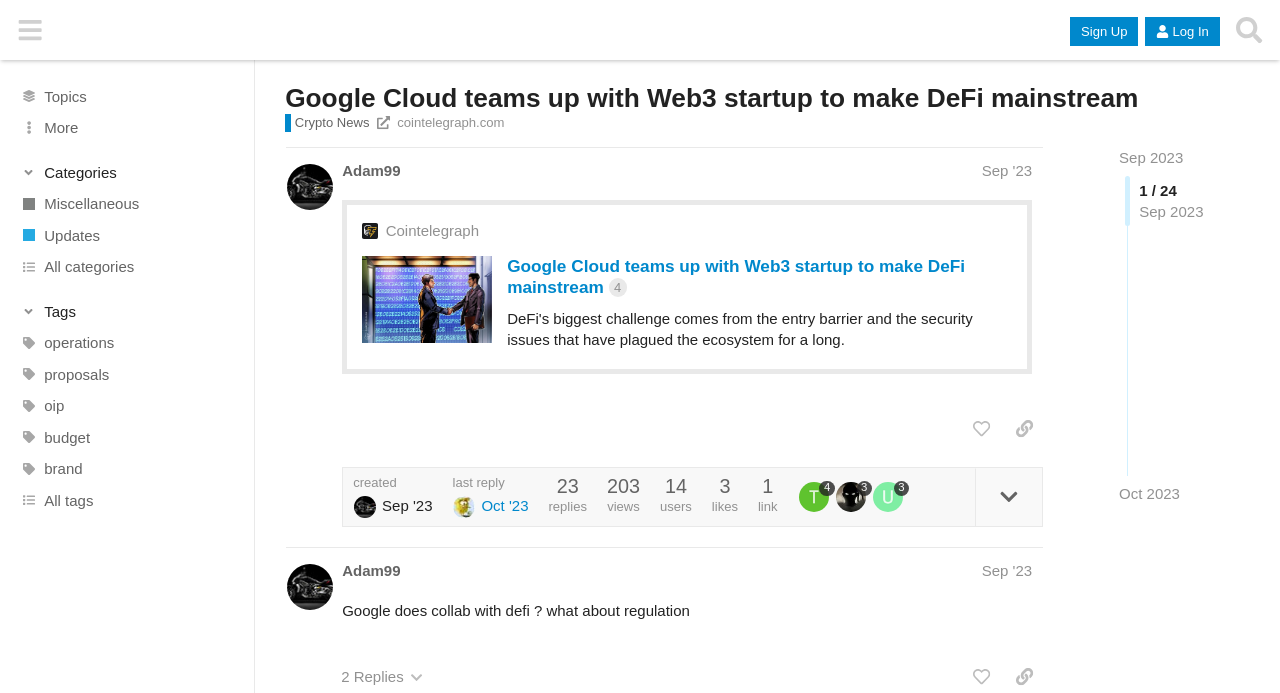Could you determine the bounding box coordinates of the clickable element to complete the instruction: "View the 'Google Cloud teams up with Web3 startup to make DeFi mainstream' article"? Provide the coordinates as four float numbers between 0 and 1, i.e., [left, top, right, bottom].

[0.223, 0.119, 0.915, 0.165]